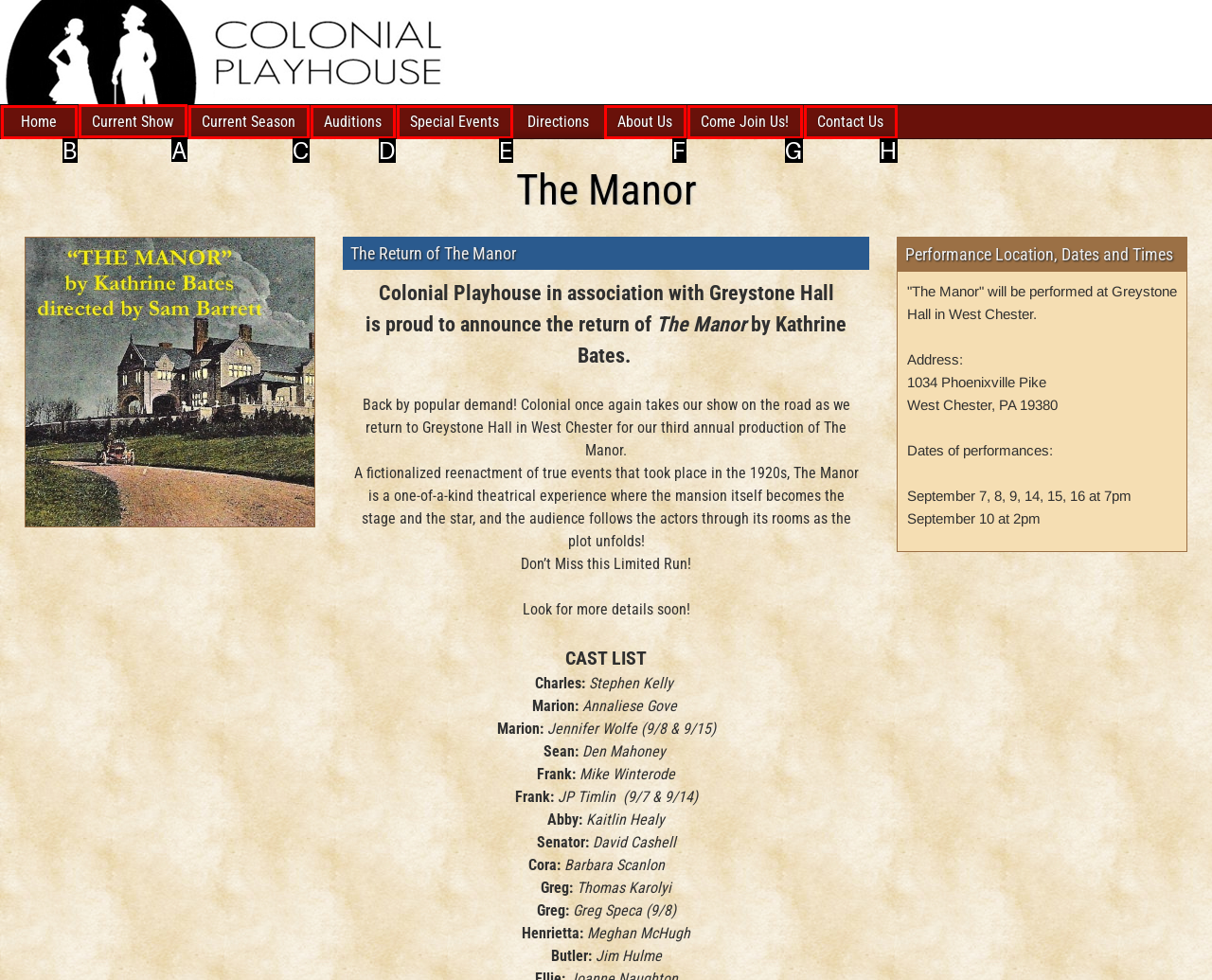Identify the letter of the option to click in order to View the 'Current Show'. Answer with the letter directly.

A